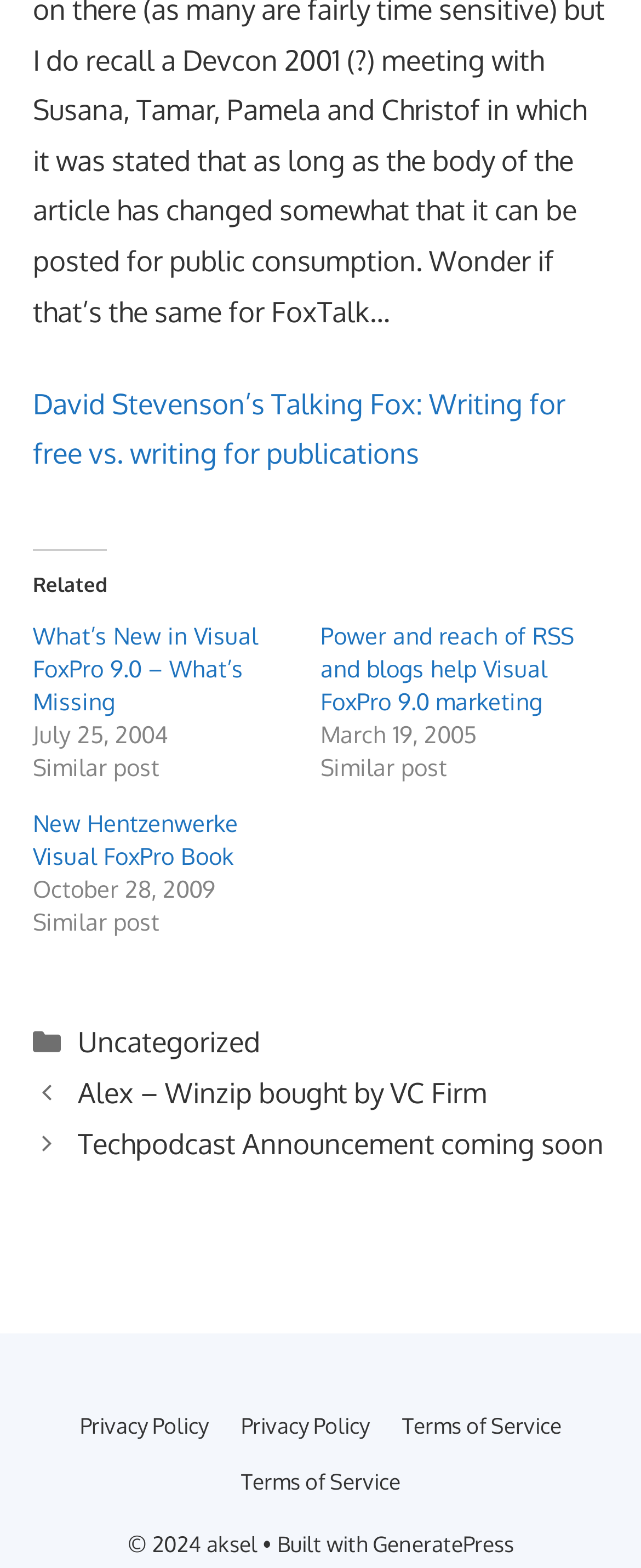Please provide a brief answer to the question using only one word or phrase: 
What is the date of the second post?

March 19, 2005